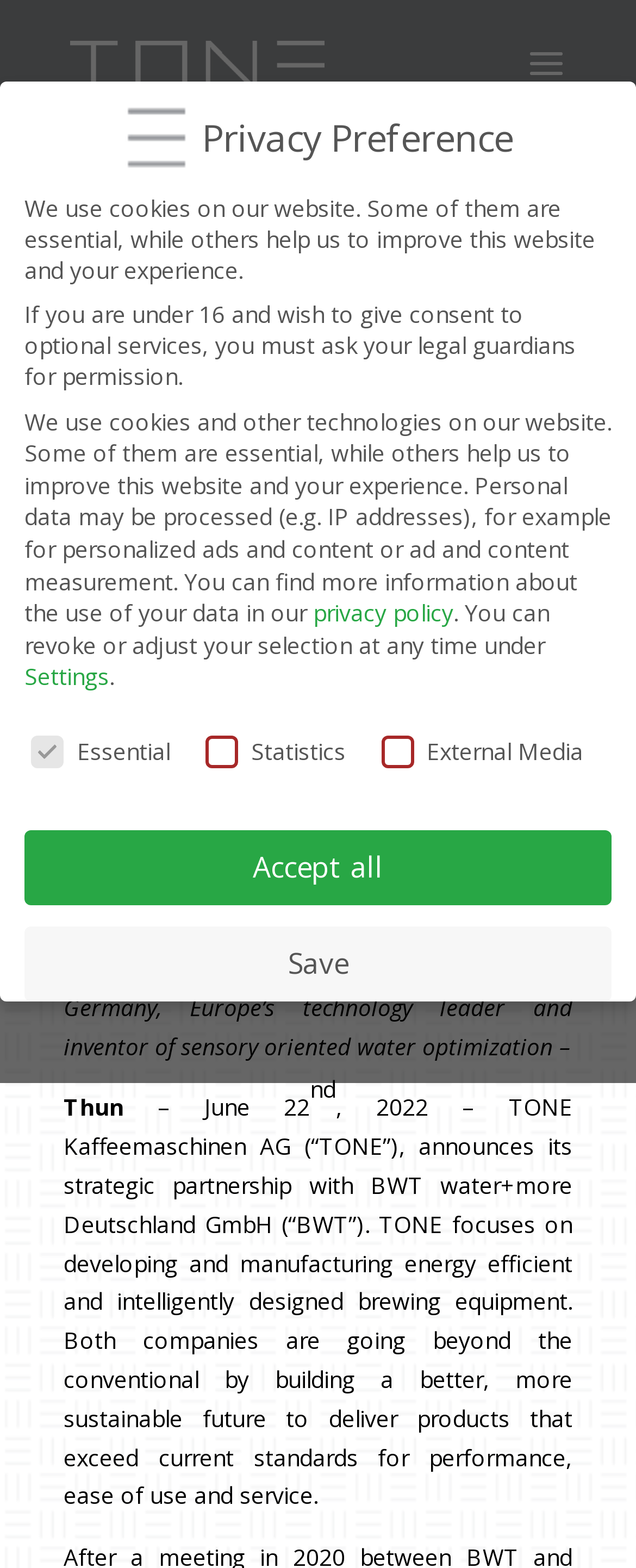Provide a thorough description of the webpage you see.

The webpage is about TONE announcing its strategic partnership with BWT water+more Deutschland GmbH. At the top left, there is a link to "Tone Swiss" accompanied by an image with the same name. Below this, there is a heading "Advice: Strategic Partnership" followed by the text "by Elisa | Jul 7, 2022". 

On the left side, there is a section that starts with the text "– TONE Kaffeemaschinen AG, Thun – Switzerland..." and continues to describe the partnership between TONE and BWT. This section is divided into several paragraphs, with the main content describing the partnership and its goals.

On the right side, there is a section titled "Privacy Preference" with a heading and several static texts explaining the use of cookies and data processing on the website. Below this, there are three checkboxes for "Essential", "Statistics", and "External Media" with corresponding static texts. 

At the bottom, there are five buttons: "Accept all", "Save", "Individual Privacy Preferences", "Cookie Details", and "Privacy Policy". Additionally, there is a hidden link to "privacy policy" at the very bottom.